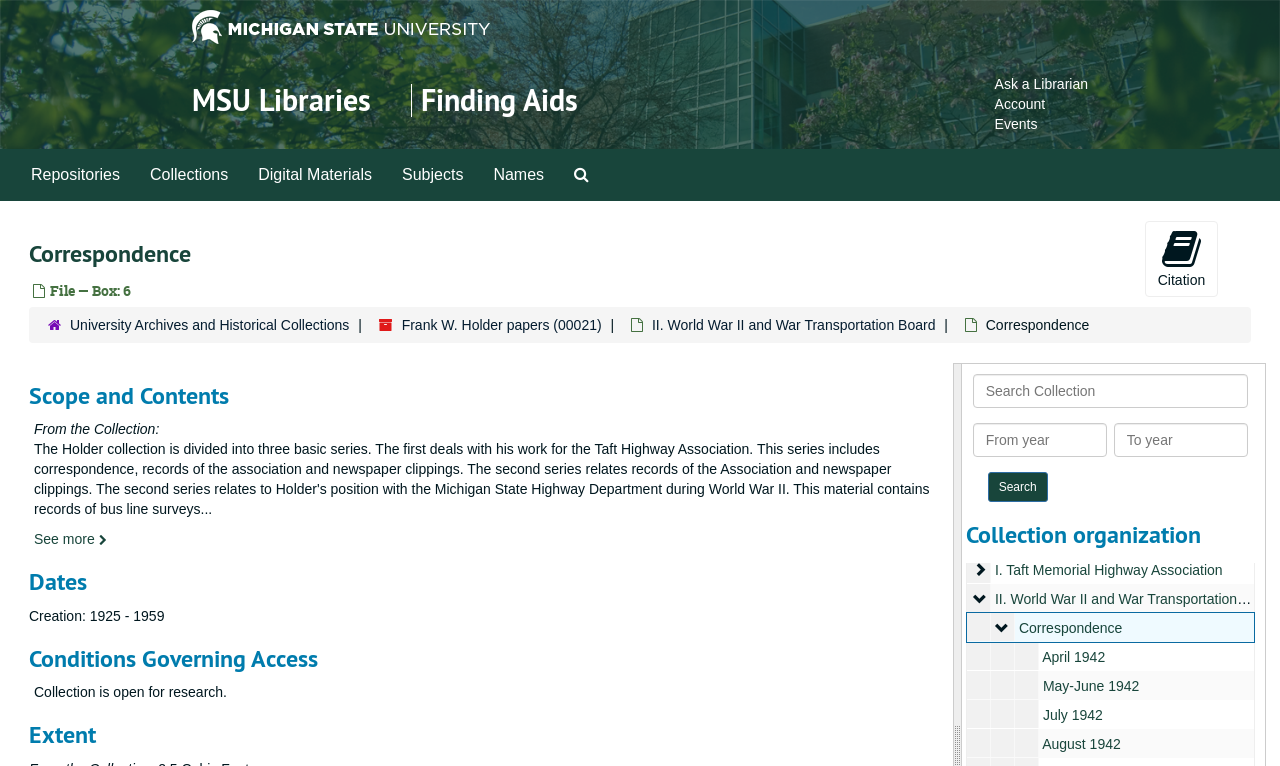Respond with a single word or phrase to the following question: What is the purpose of the 'Search Collection' button?

To search the collection